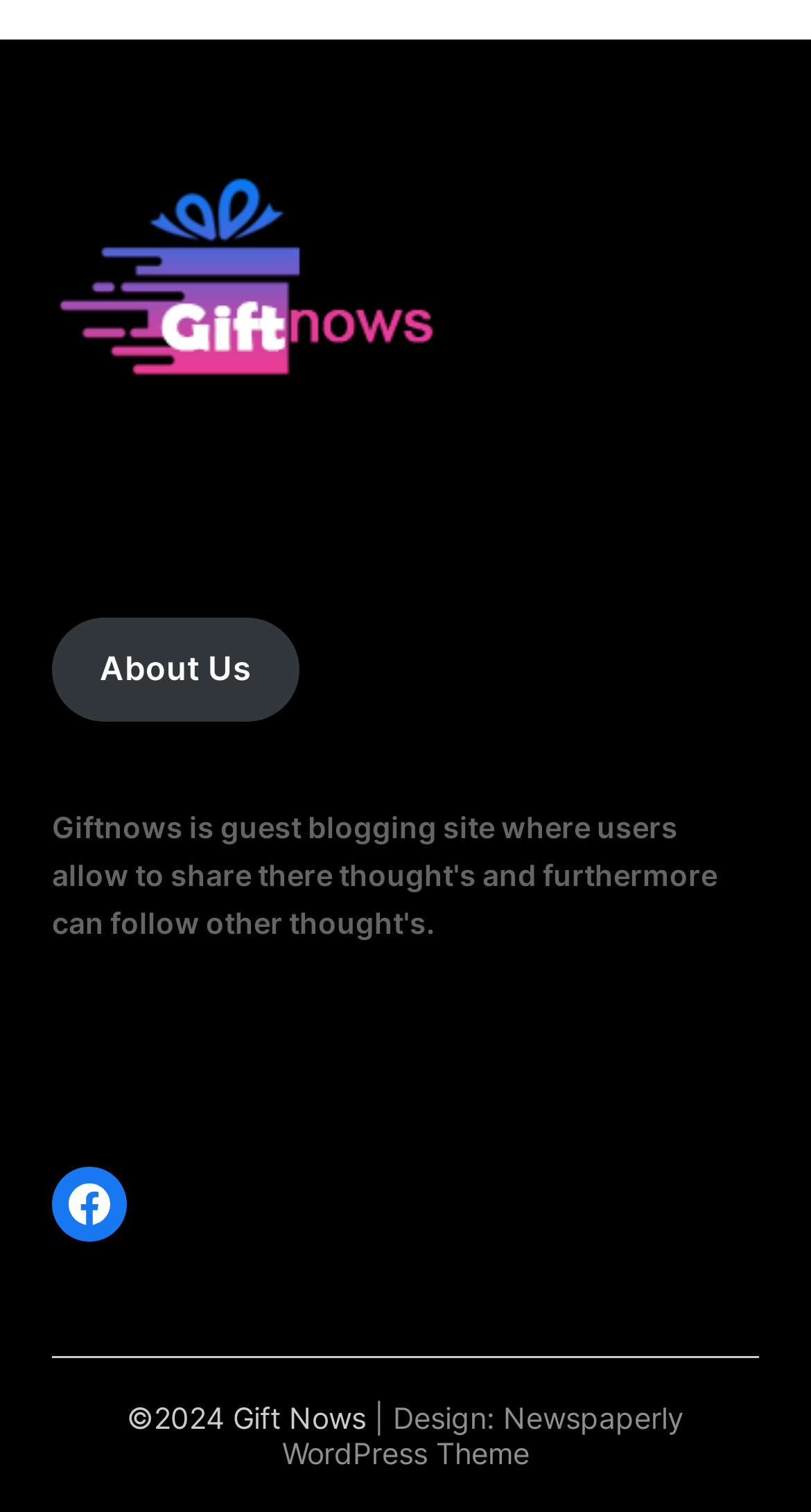Using the element description: "Facebook", determine the bounding box coordinates. The coordinates should be in the format [left, top, right, bottom], with values between 0 and 1.

[0.064, 0.771, 0.156, 0.82]